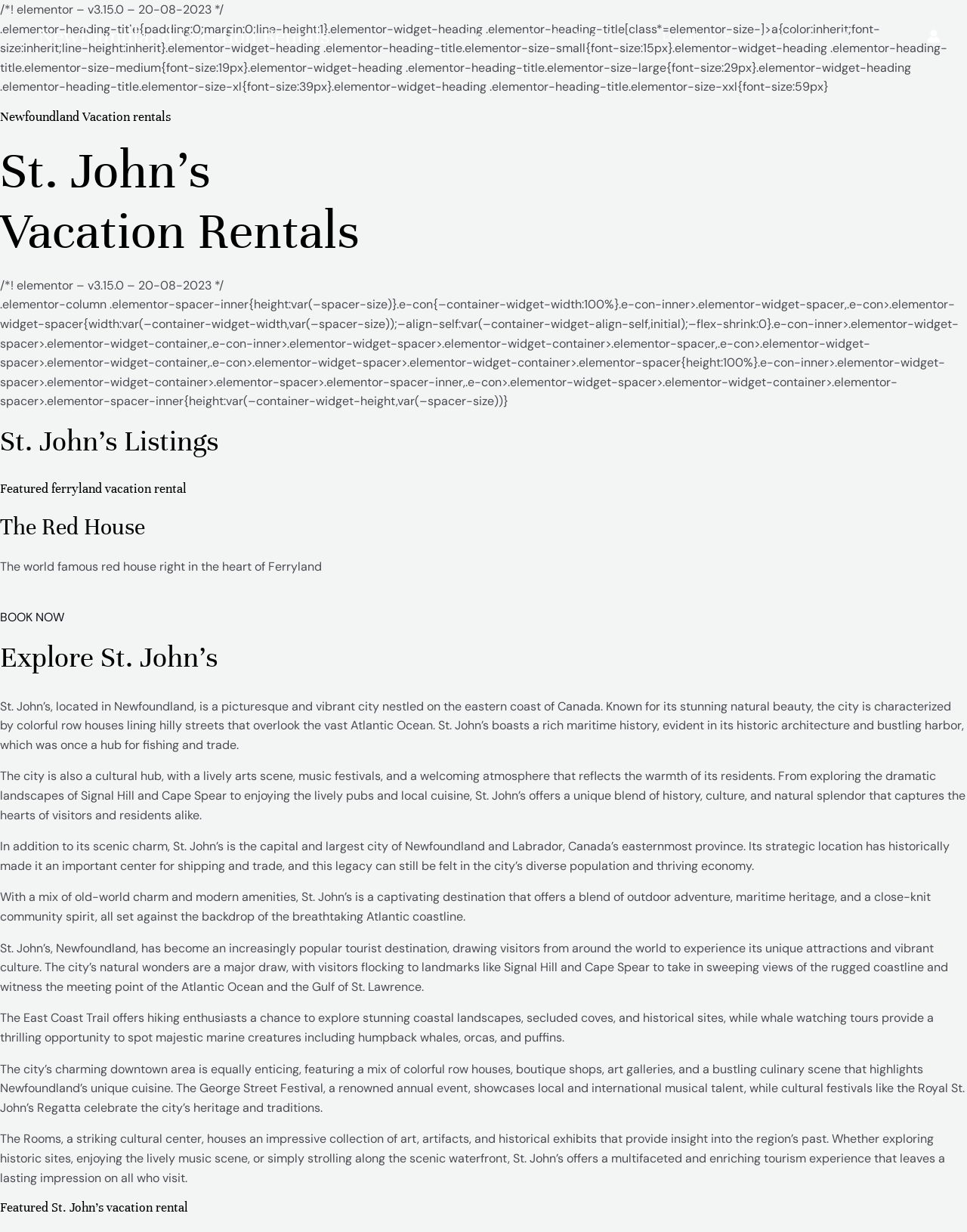Please identify the bounding box coordinates of the region to click in order to complete the task: "Click on the 'Contact' link". The coordinates must be four float numbers between 0 and 1, specified as [left, top, right, bottom].

[0.853, 0.0, 0.93, 0.059]